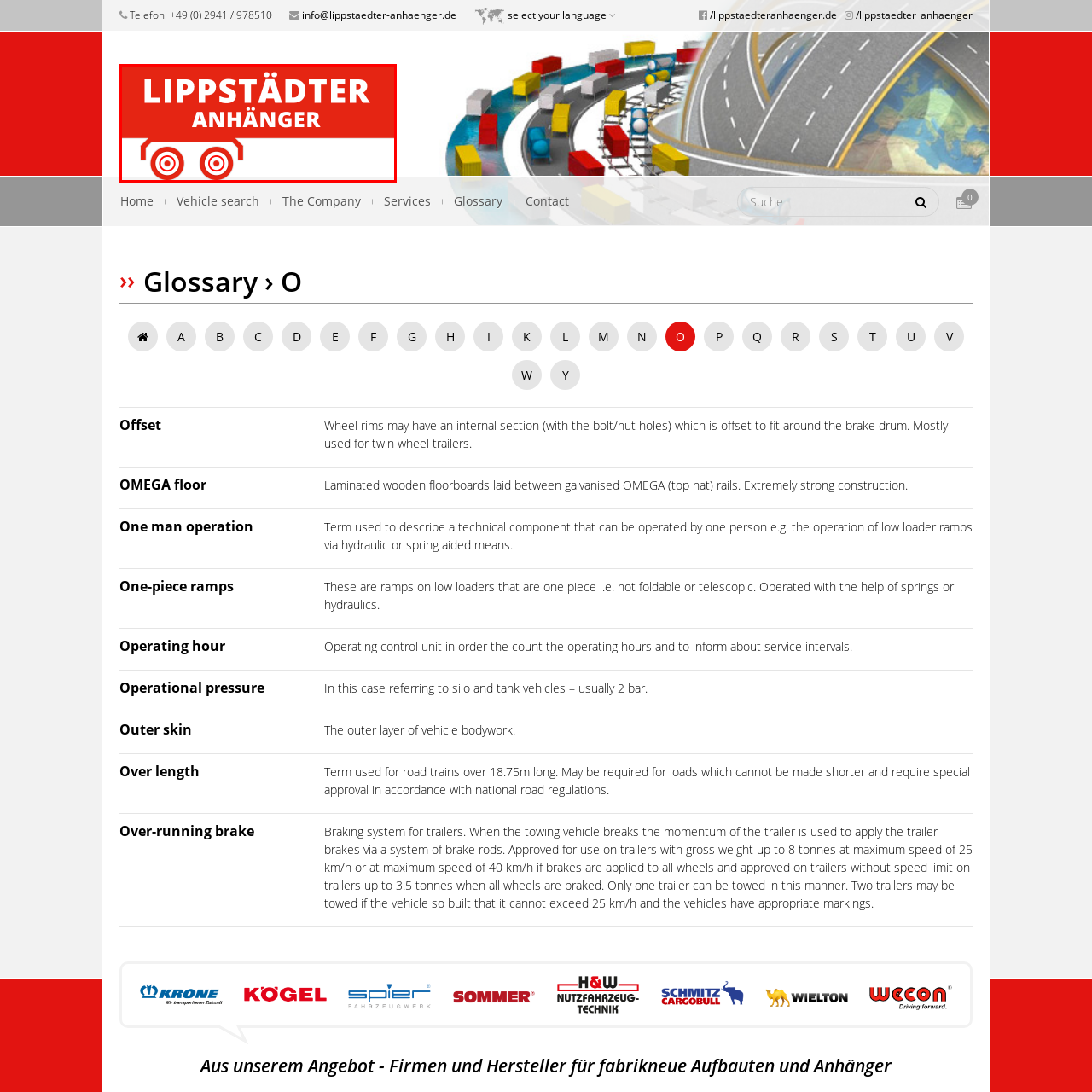Articulate a detailed description of the image inside the red frame.

The image features the logo of "Lippstädter Anhänger," a trailer company. The logo prominently displays the name in bold, white text on a vibrant red background, creating a strong visual impact. Below the name, stylized trailer wheels are illustrated, enhancing the theme of the business. This design effectively represents the company's focus on trailers and associated services, making it easily recognizable for customers seeking reliable trailer solutions.